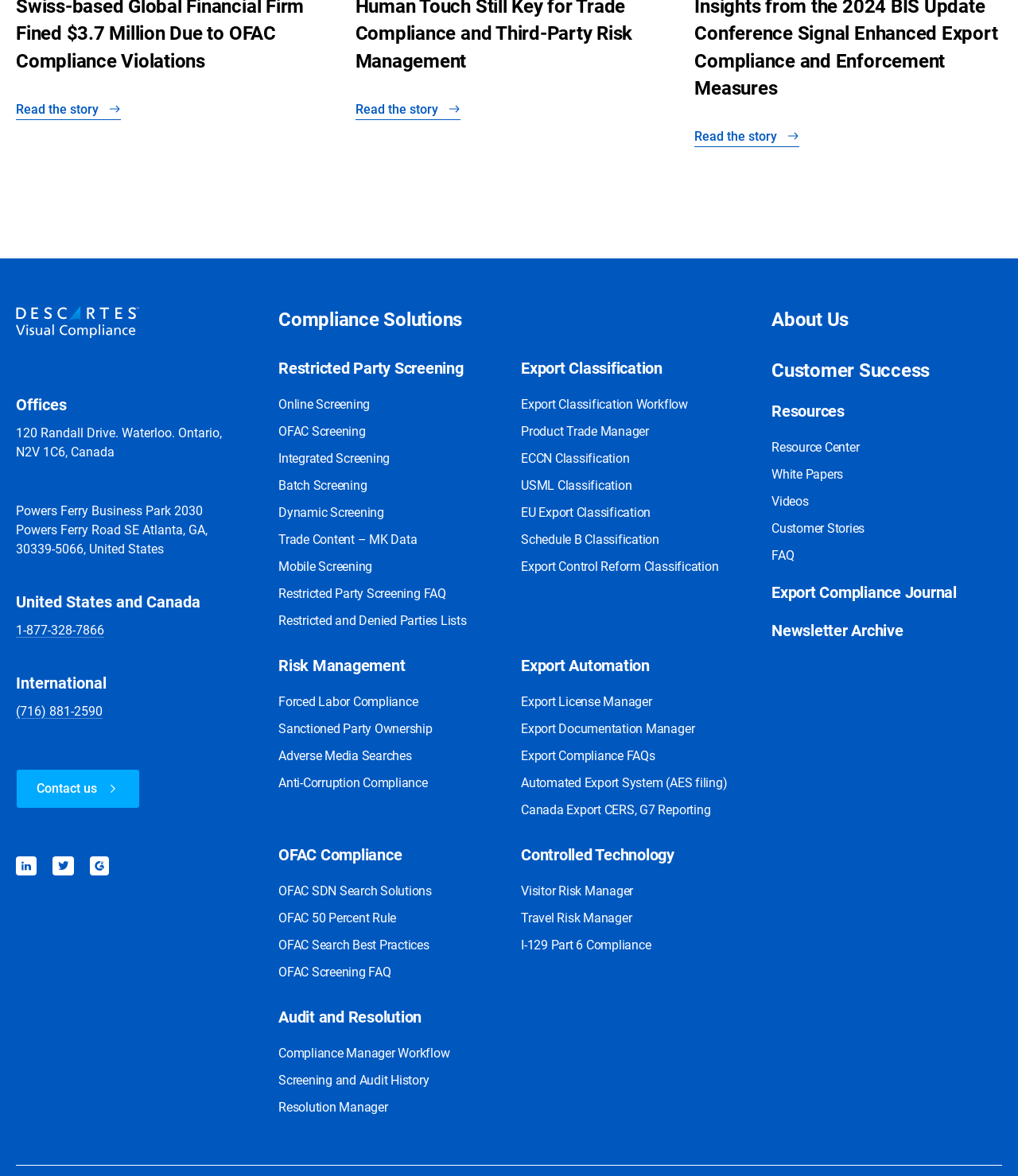What is the phone number for international calls?
Please elaborate on the answer to the question with detailed information.

I found the phone number for international calls by looking at the links on the webpage and finding the one that says 'International' next to it, which is (716) 881-2590.